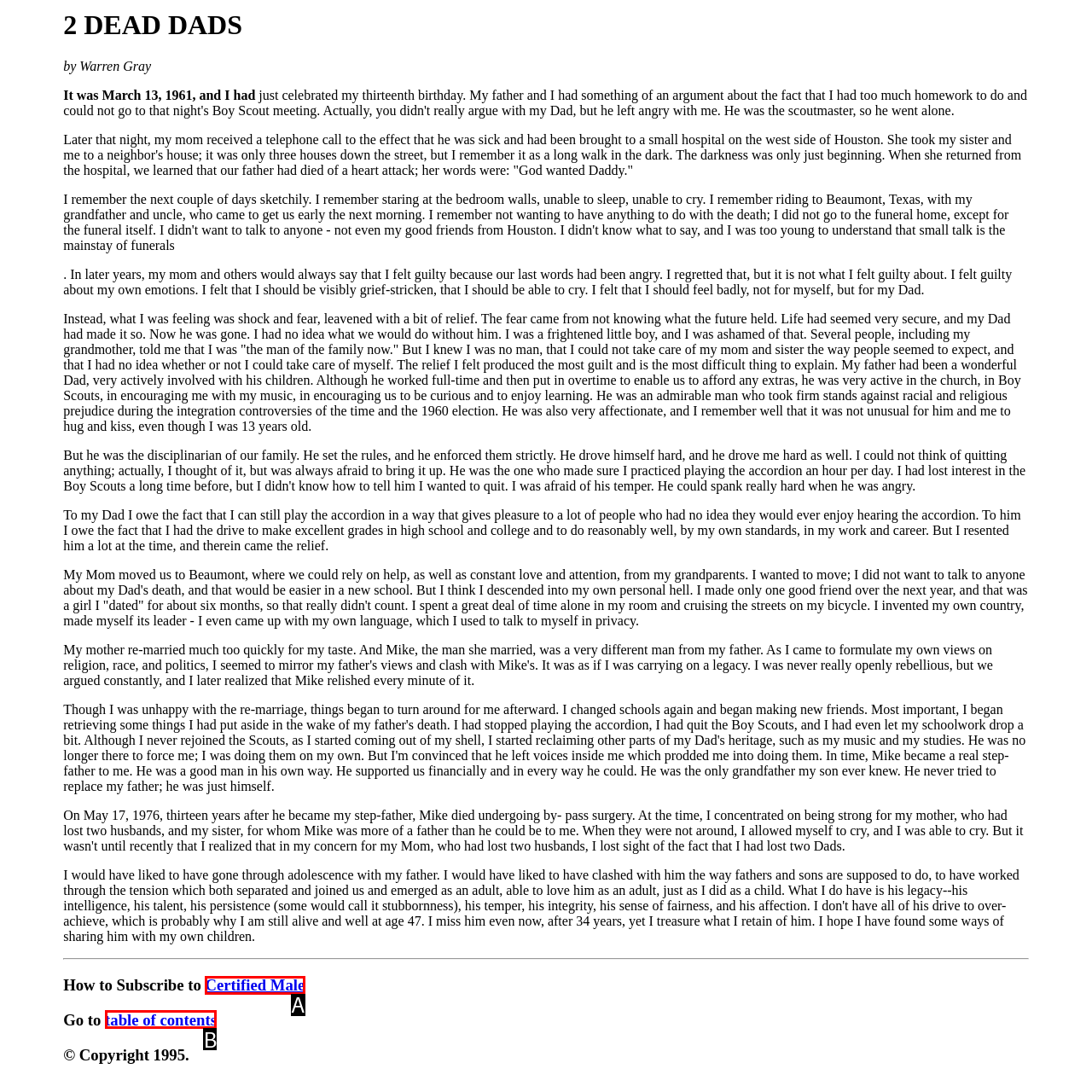Choose the HTML element that matches the description: Certified Male
Reply with the letter of the correct option from the given choices.

A